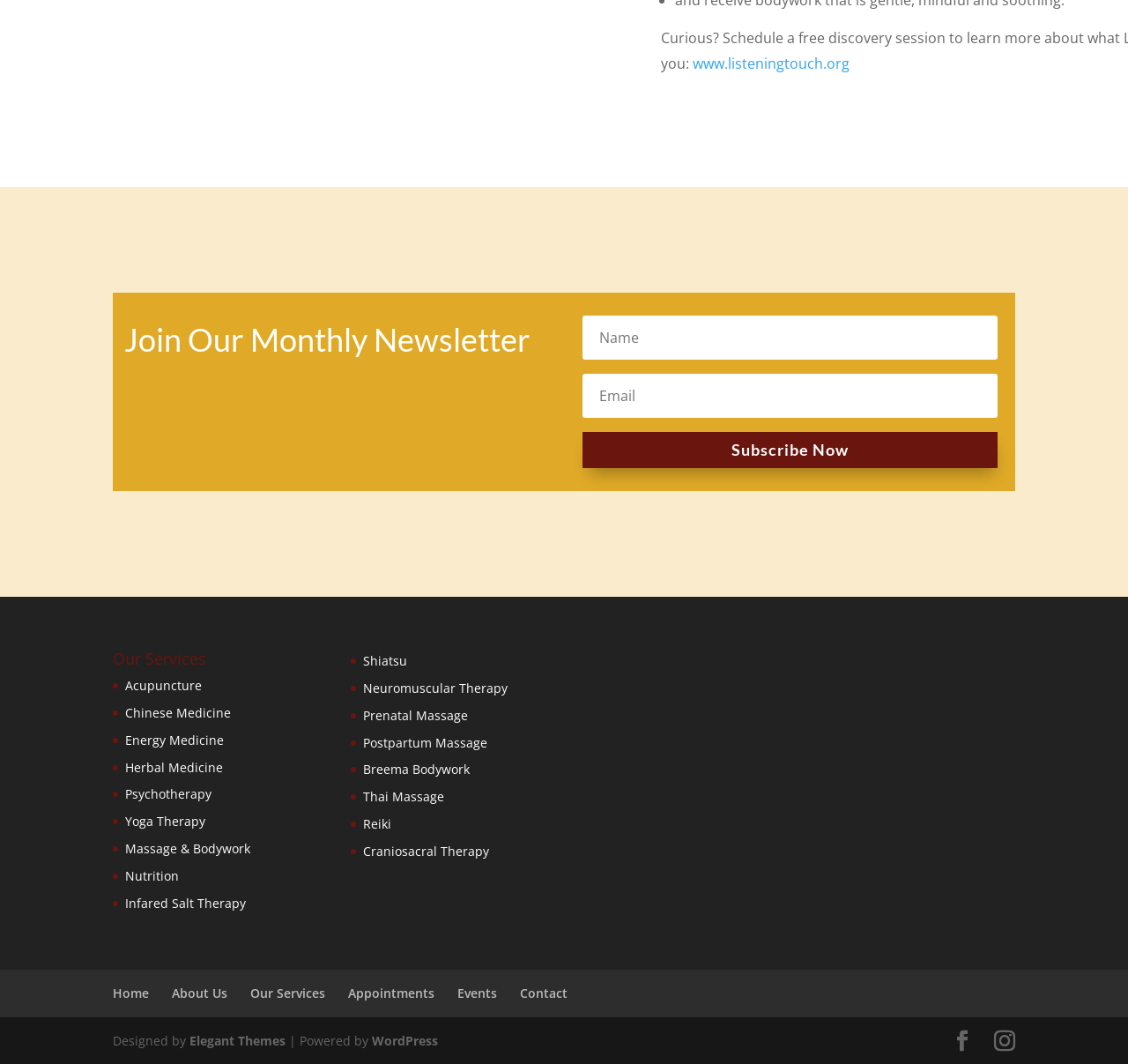Could you find the bounding box coordinates of the clickable area to complete this instruction: "Contact us"?

[0.461, 0.925, 0.503, 0.941]